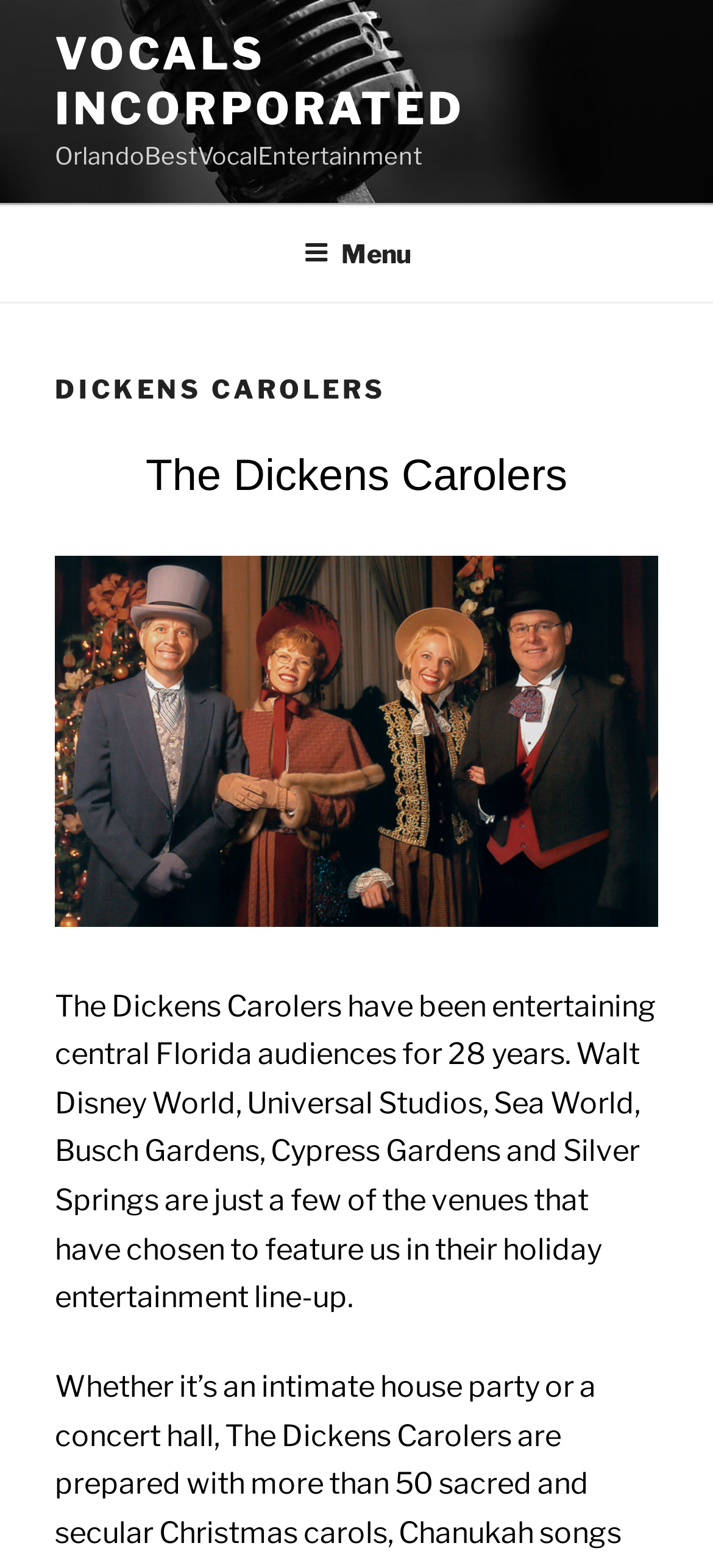Is there a menu on the webpage?
We need a detailed and exhaustive answer to the question. Please elaborate.

I found this answer by looking at the navigation element 'Top Menu' which contains a button 'Menu' that is expandable, indicating that there is a menu on the webpage.